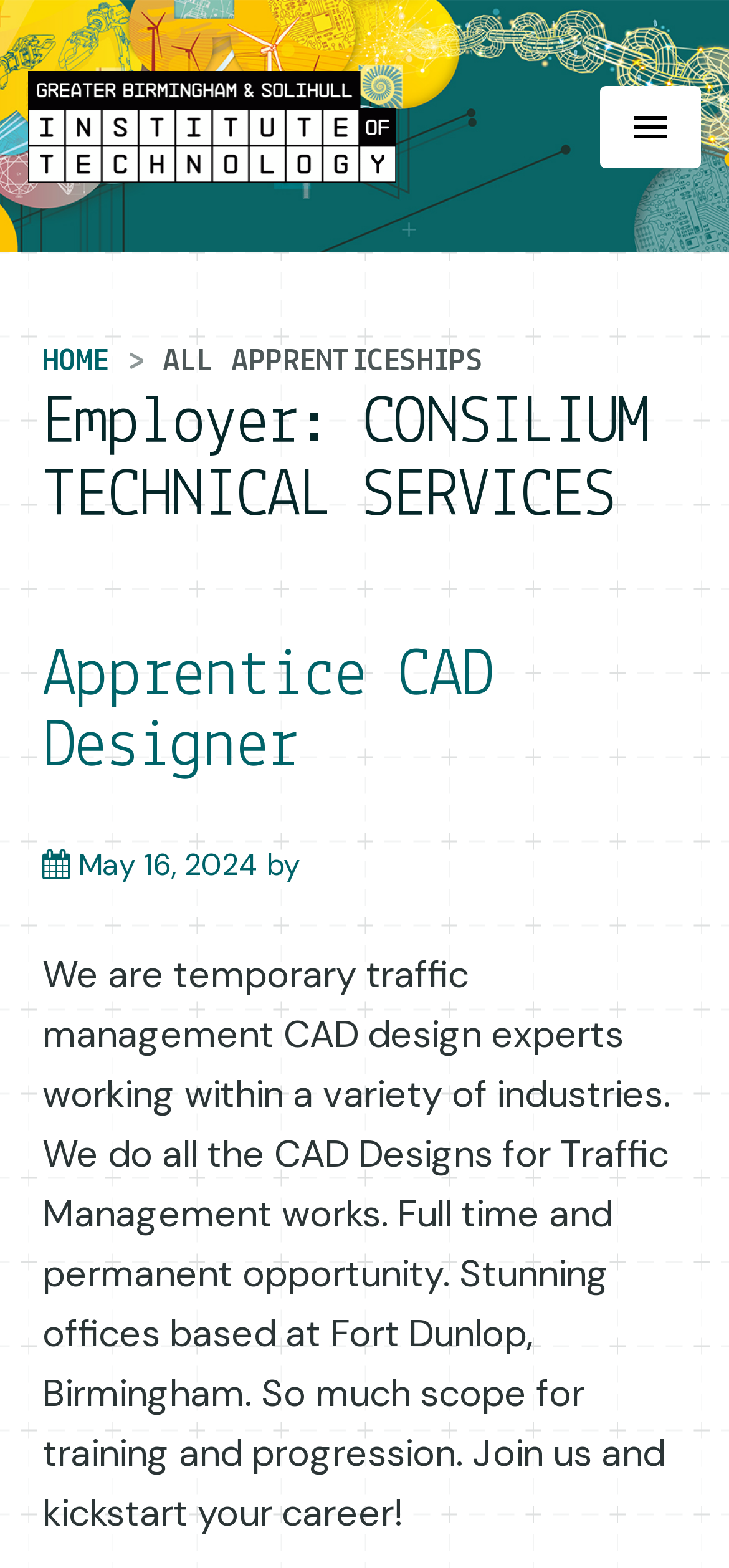Carefully examine the image and provide an in-depth answer to the question: What is the job title of the apprenticeship?

The job title of the apprenticeship can be found in the main content section, where it is written as 'Apprentice CAD Designer' in a heading element.